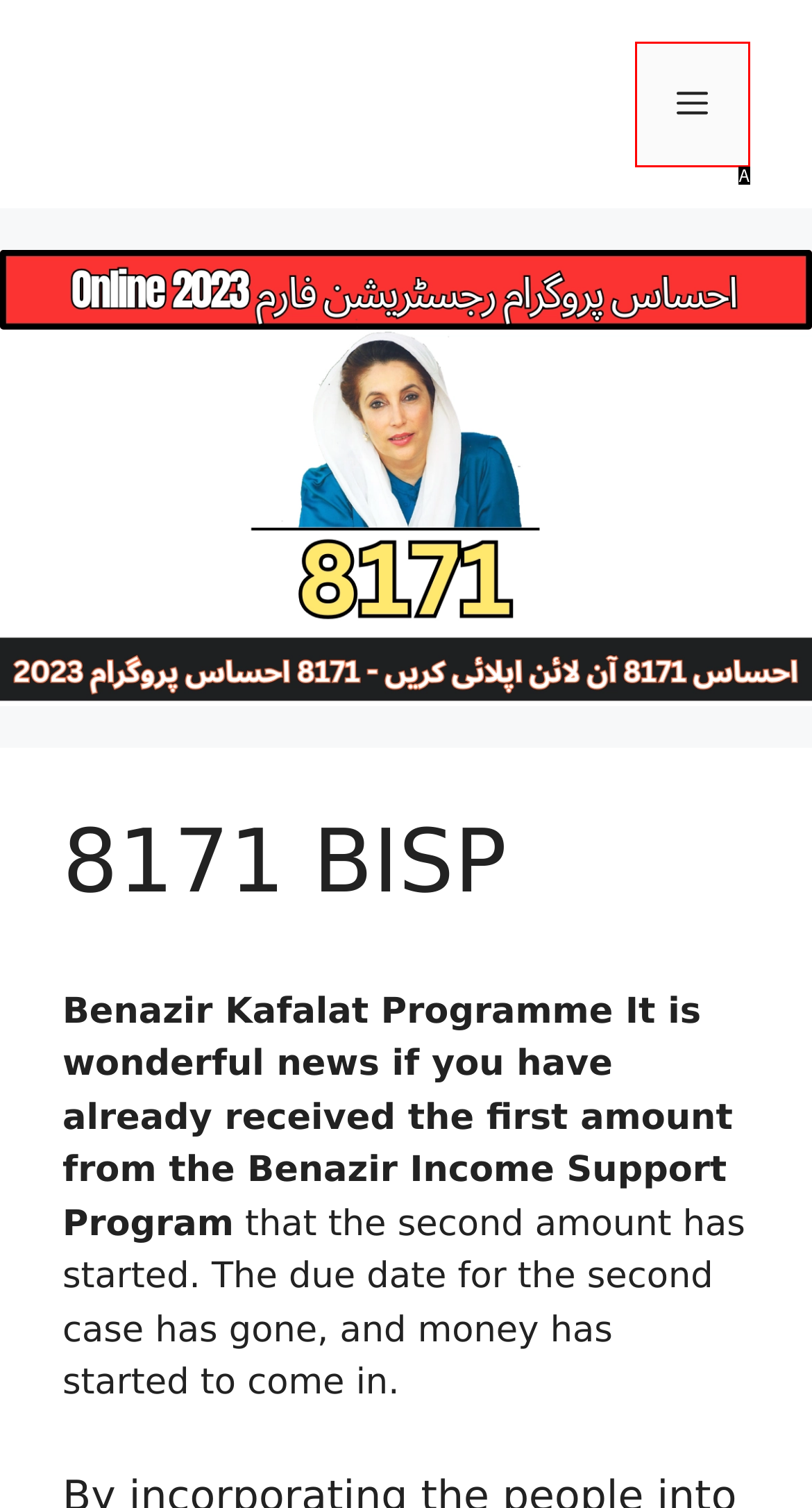Given the description: Menu
Identify the letter of the matching UI element from the options.

A